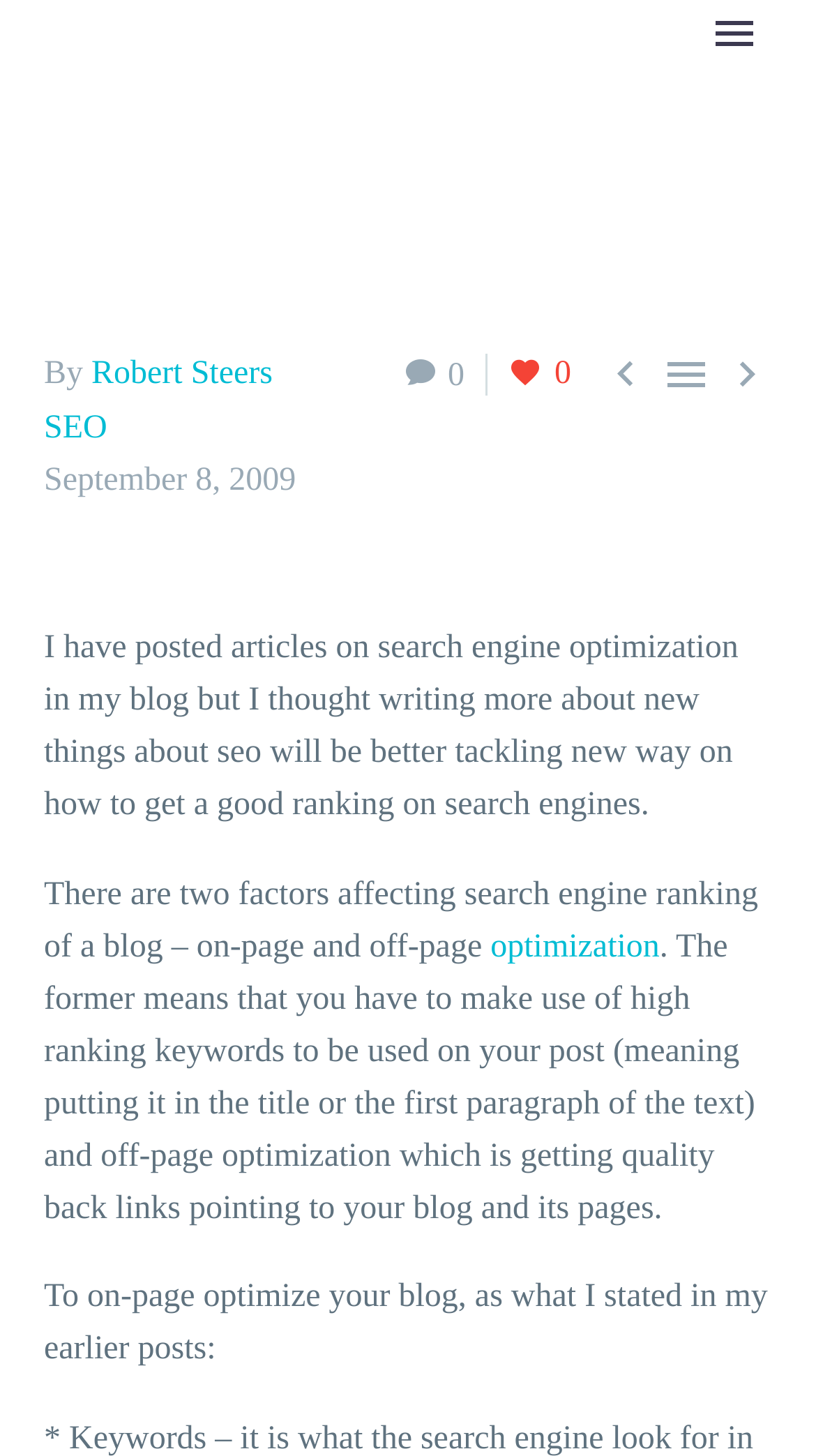Locate the bounding box coordinates of the item that should be clicked to fulfill the instruction: "Click on the 'SEO' link".

[0.054, 0.282, 0.131, 0.306]